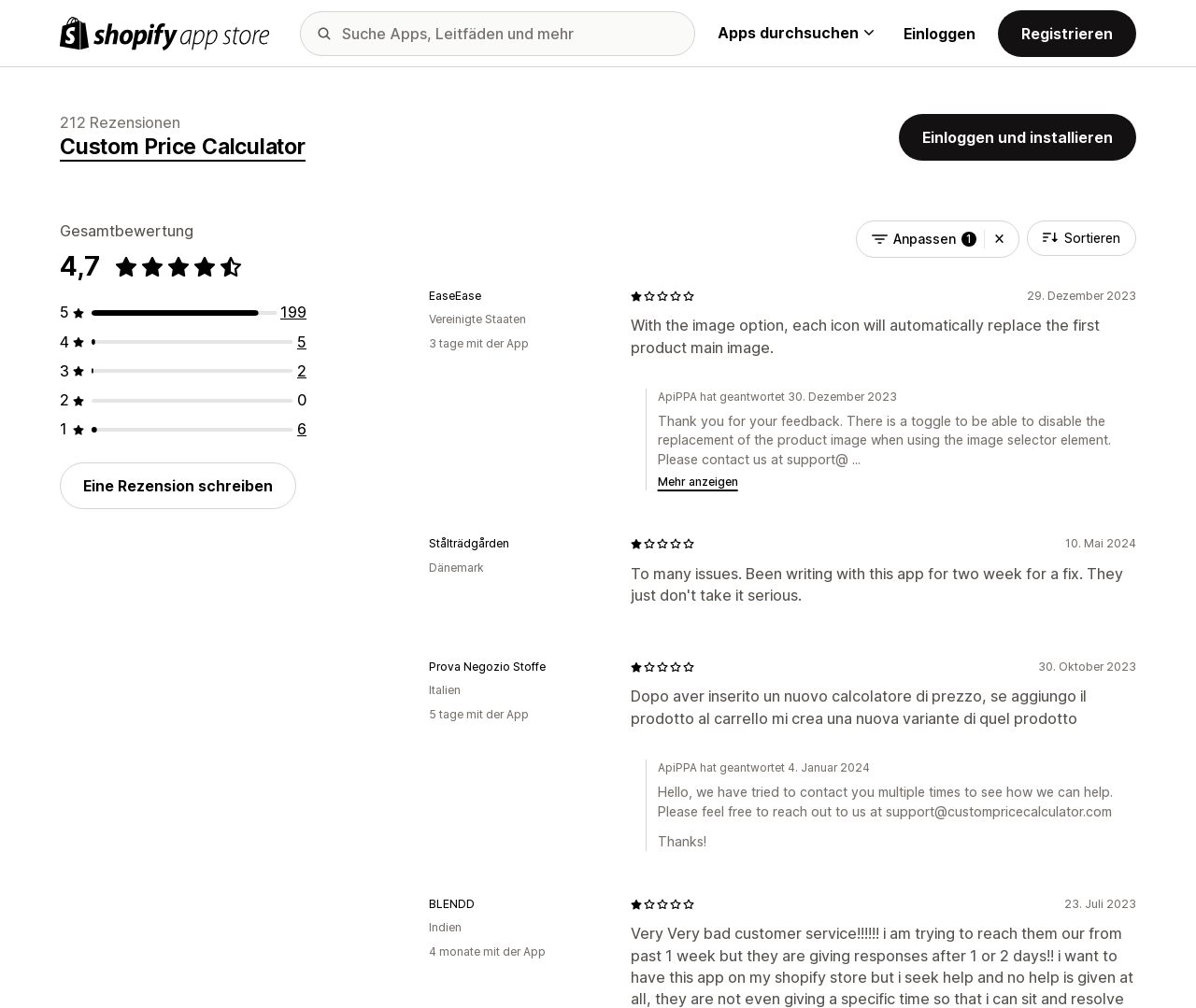Locate the bounding box coordinates of the area to click to fulfill this instruction: "Install Custom Price Calculator". The bounding box should be presented as four float numbers between 0 and 1, in the order [left, top, right, bottom].

[0.752, 0.113, 0.95, 0.159]